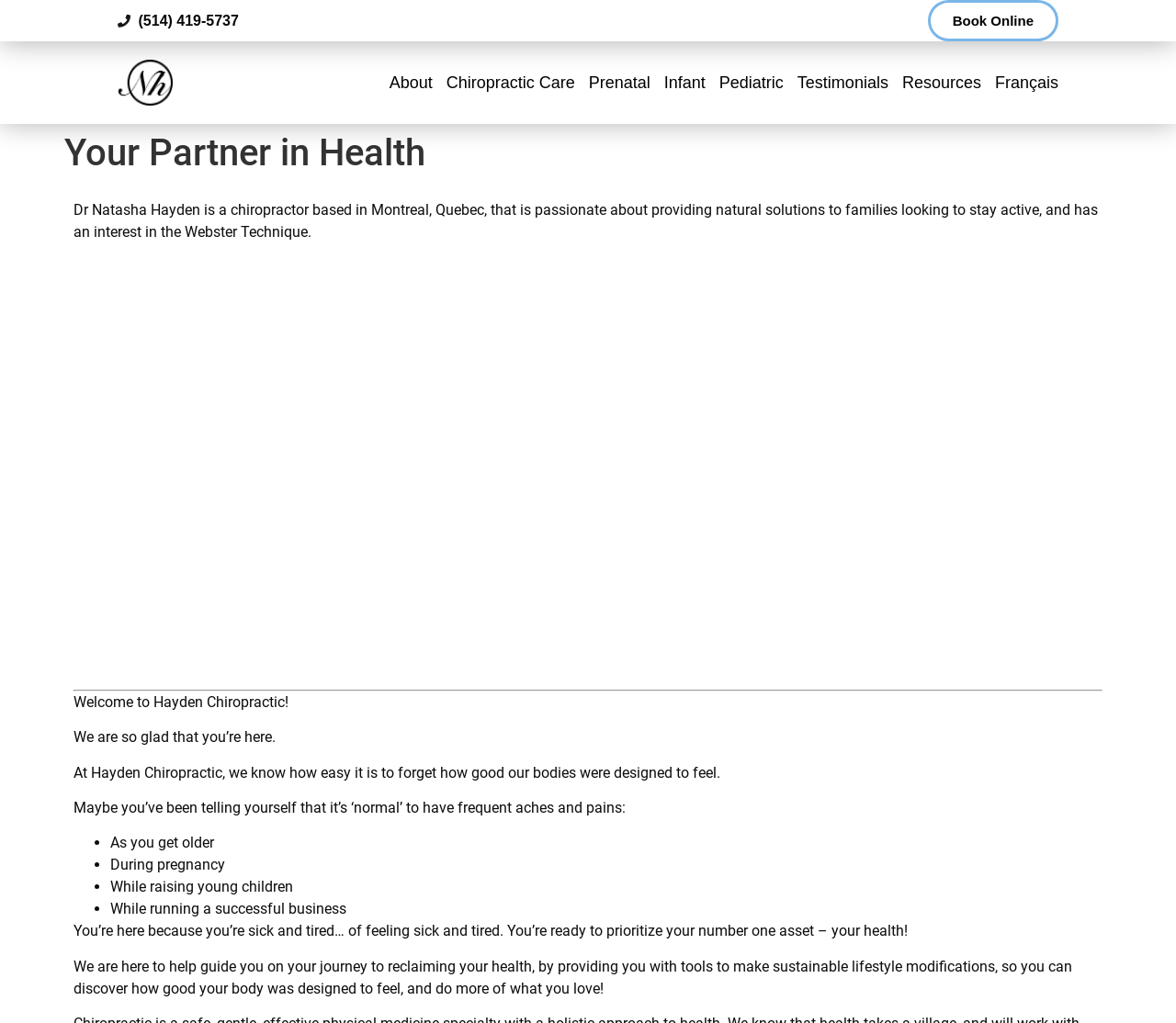Find the bounding box coordinates for the HTML element described in this sentence: "Resources". Provide the coordinates as four float numbers between 0 and 1, in the format [left, top, right, bottom].

[0.767, 0.06, 0.834, 0.101]